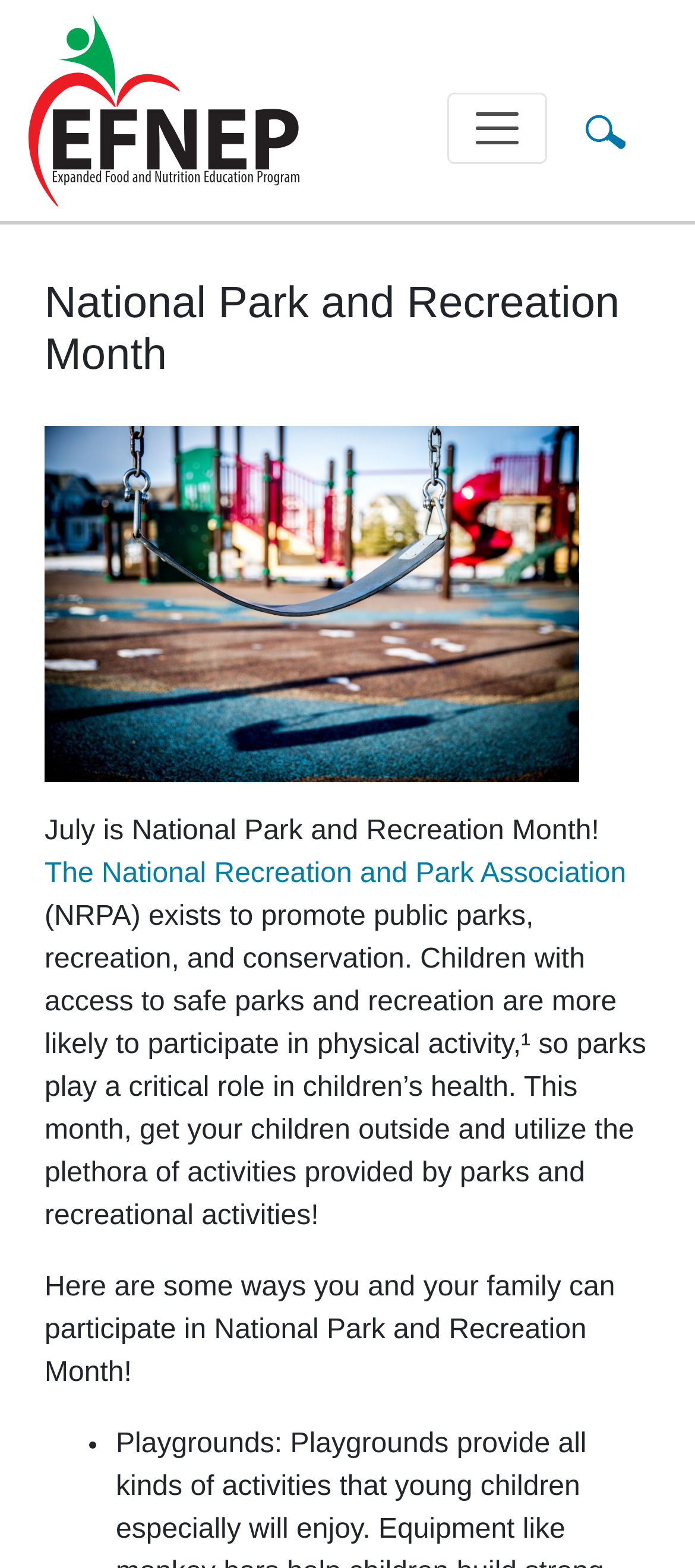What is the theme of the current month?
Using the picture, provide a one-word or short phrase answer.

National Park and Recreation Month